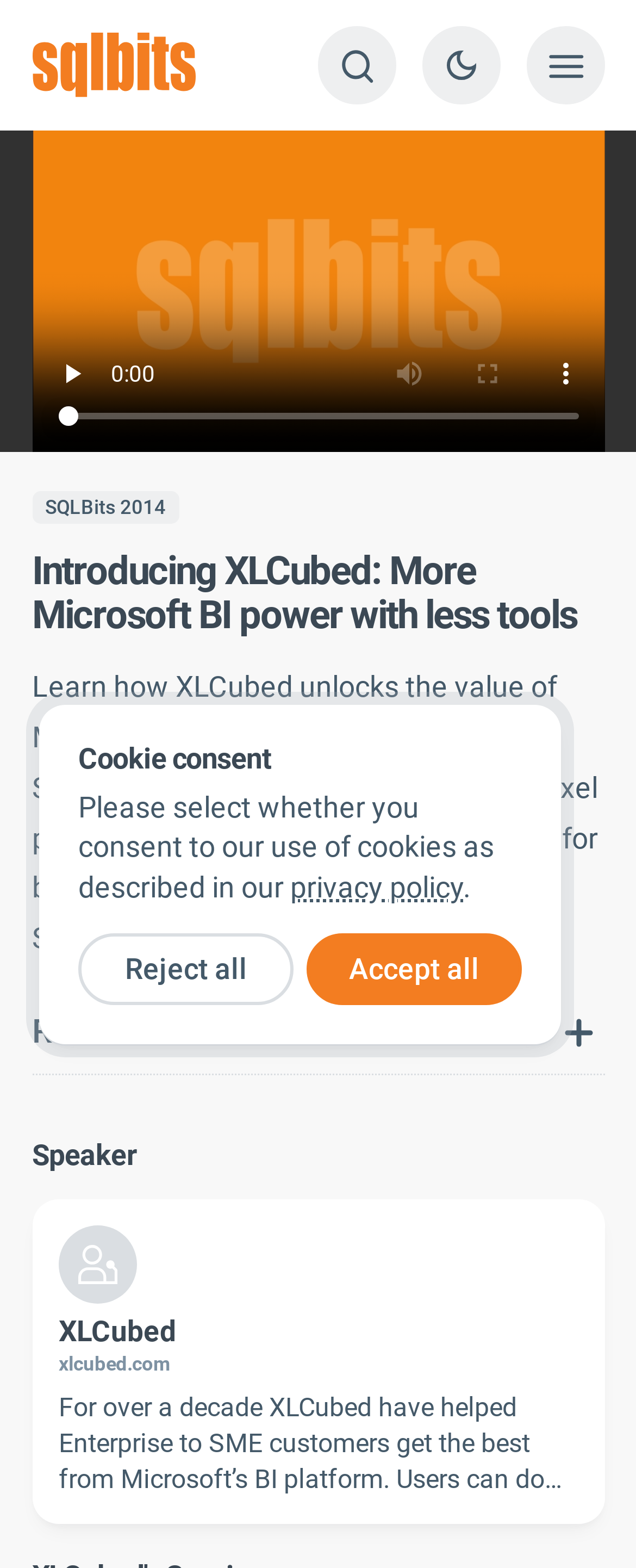From the webpage screenshot, predict the bounding box coordinates (top-left x, top-left y, bottom-right x, bottom-right y) for the UI element described here: alt="sqlbits"

[0.05, 0.021, 0.306, 0.062]